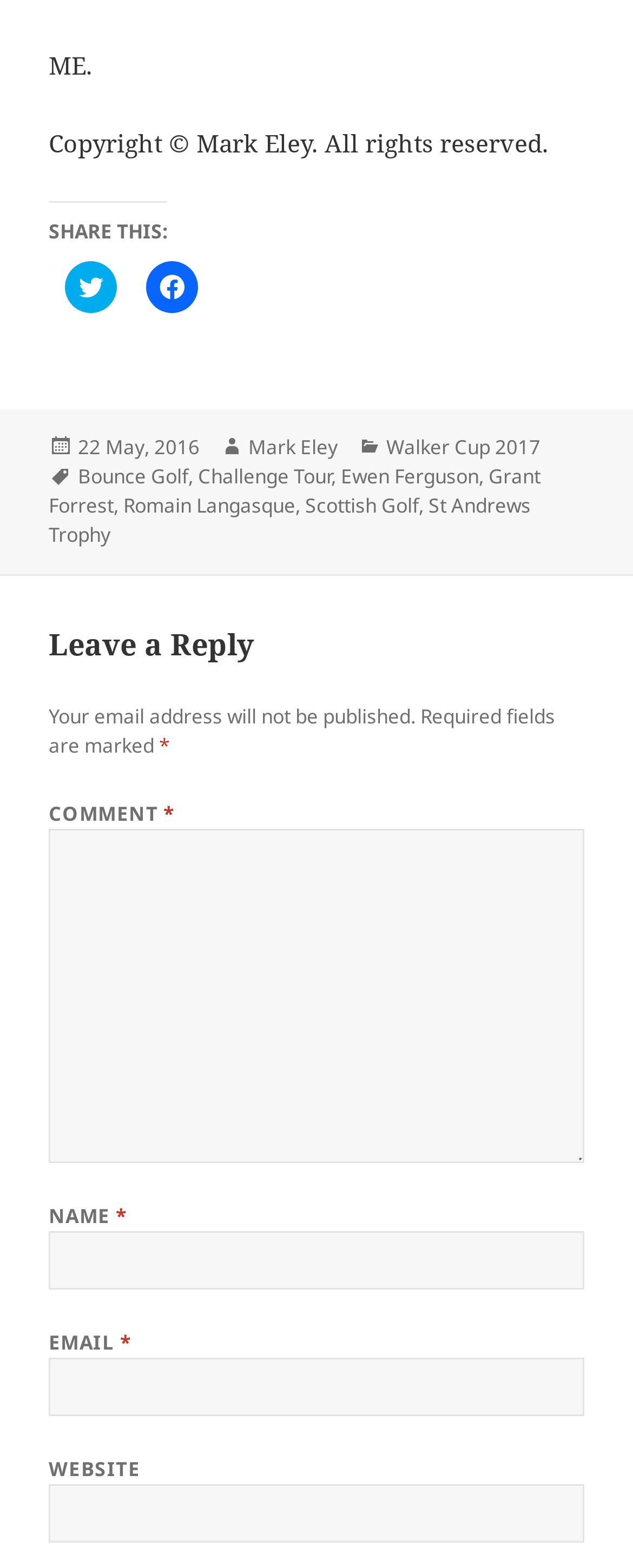How many fields are required to leave a reply?
Please answer the question with a detailed and comprehensive explanation.

To leave a reply, three fields are required: 'COMMENT', 'NAME', and 'EMAIL', which are marked with an asterisk (*) indicating they are required fields.